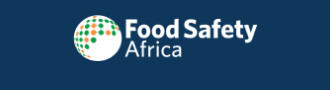What shape makes up the stylized globe?
Kindly offer a detailed explanation using the data available in the image.

The stylized globe in the logo of Food Safety Africa is composed of circular dots in green and orange hues, which symbolize global outreach and a focus on safety.